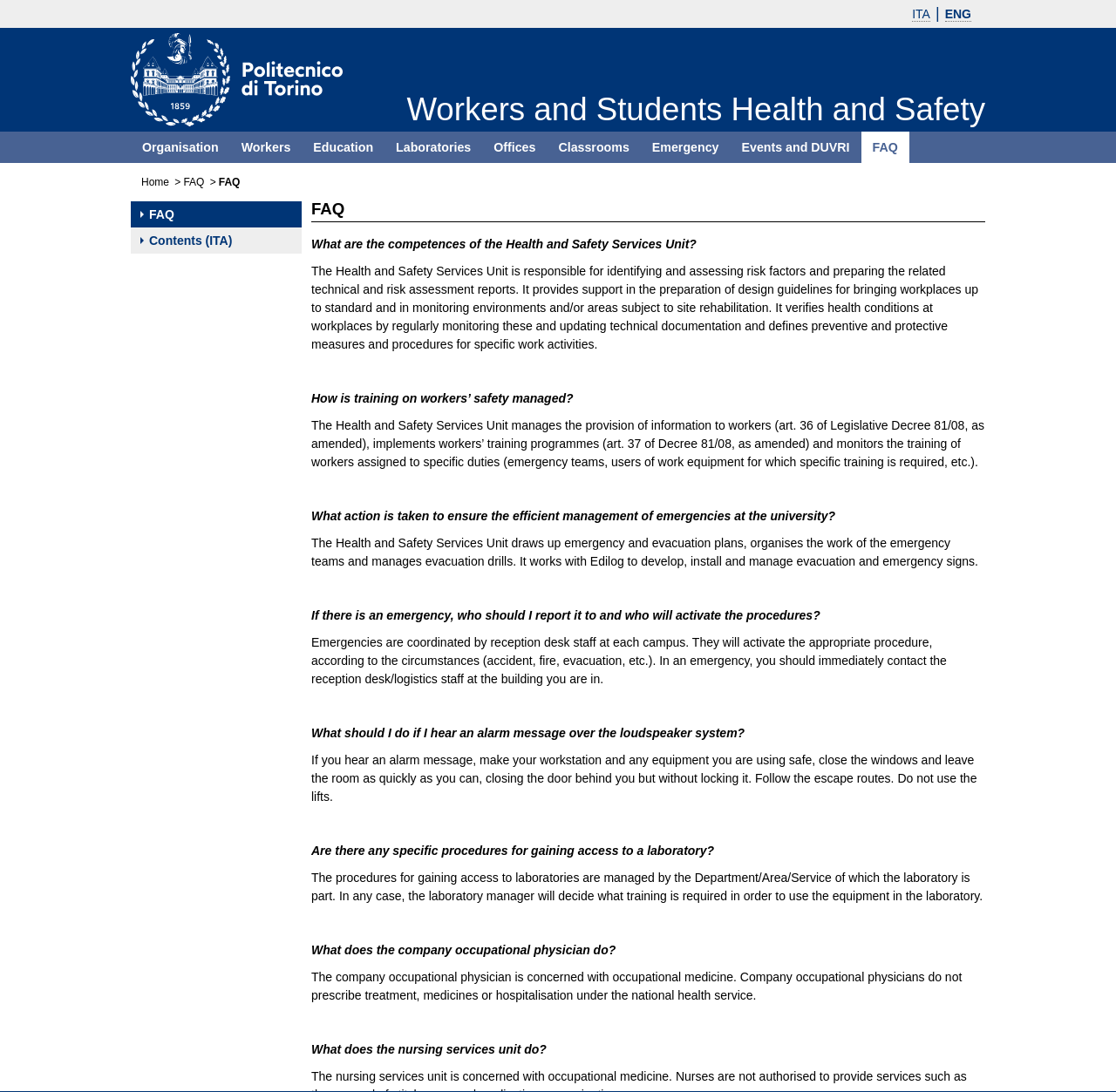Locate the bounding box of the UI element described in the following text: "Contents (ITA)".

[0.117, 0.208, 0.27, 0.232]